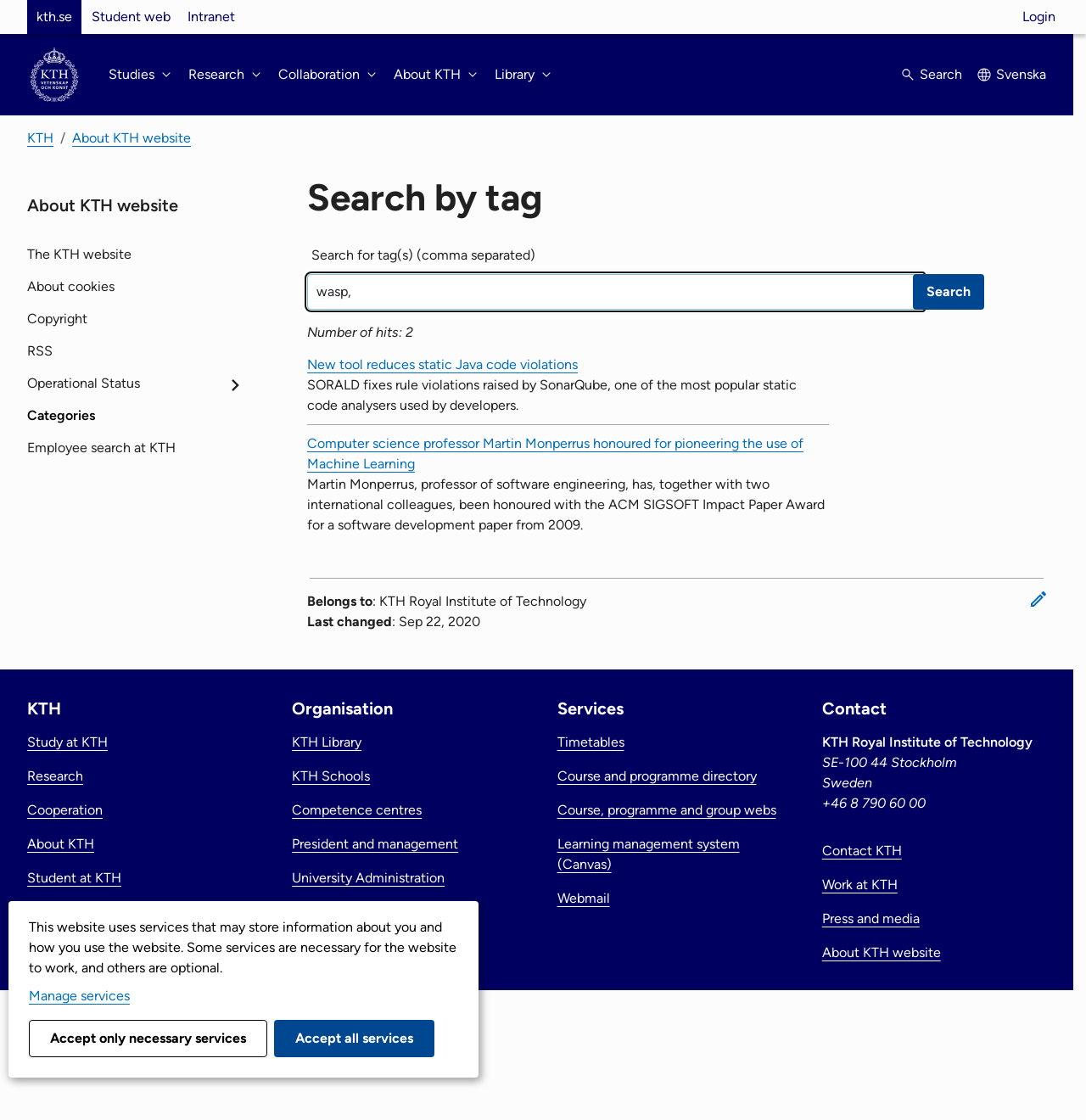Determine the bounding box coordinates of the UI element described by: "Operational Status".

[0.025, 0.328, 0.22, 0.356]